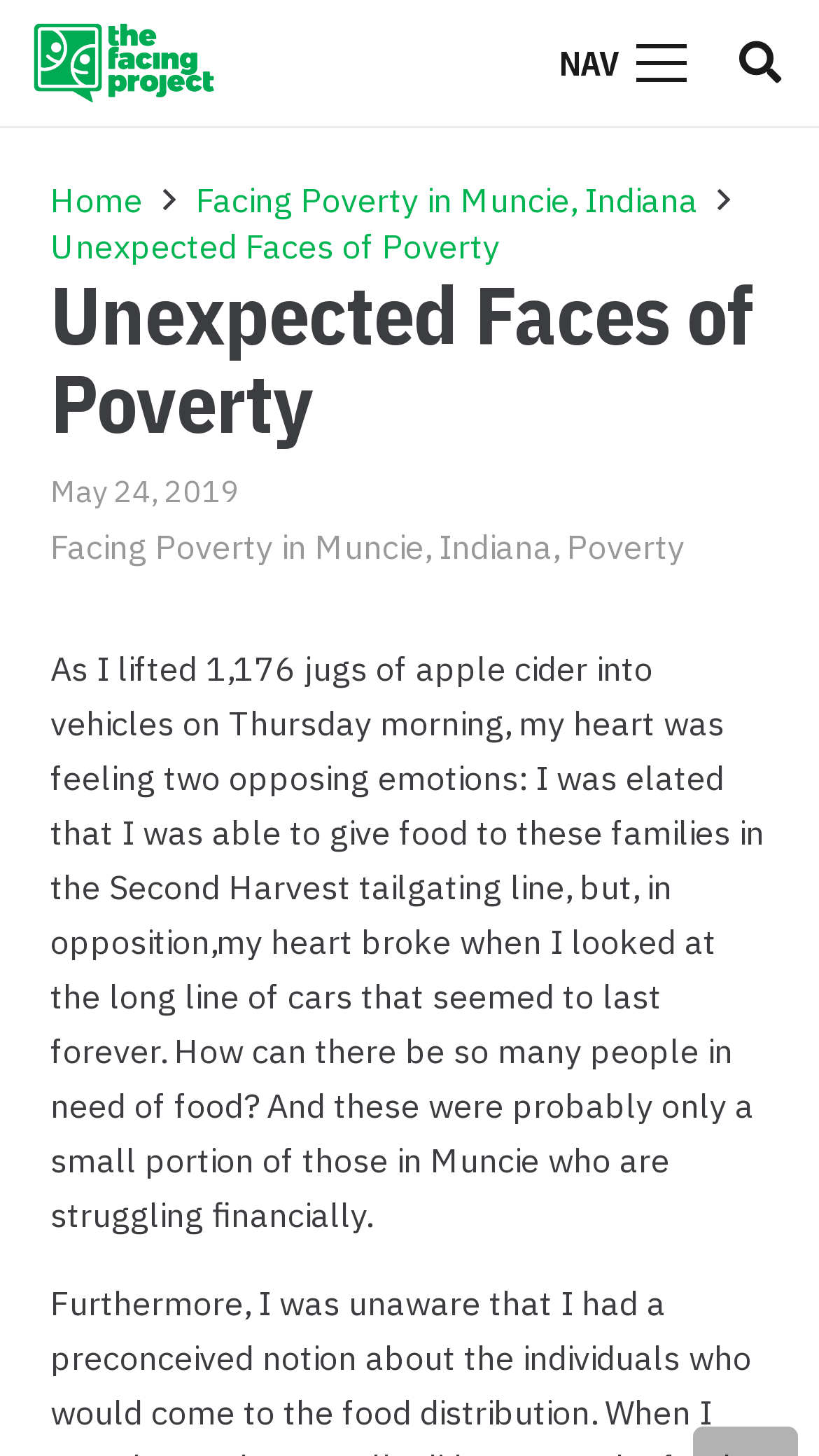Extract the bounding box coordinates of the UI element described by: "Unexpected Faces of Poverty". The coordinates should include four float numbers ranging from 0 to 1, e.g., [left, top, right, bottom].

[0.062, 0.155, 0.61, 0.184]